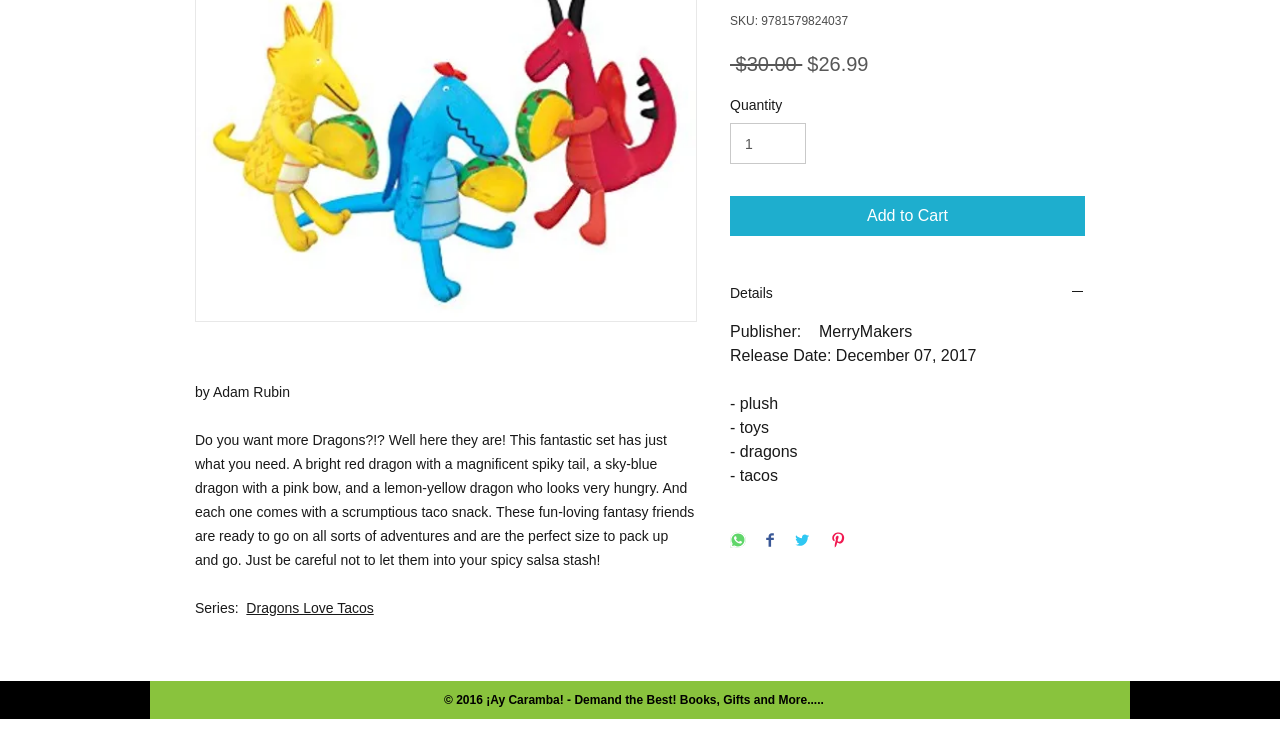Find the bounding box of the UI element described as follows: "Dragons Love Tacos".

[0.192, 0.802, 0.292, 0.823]